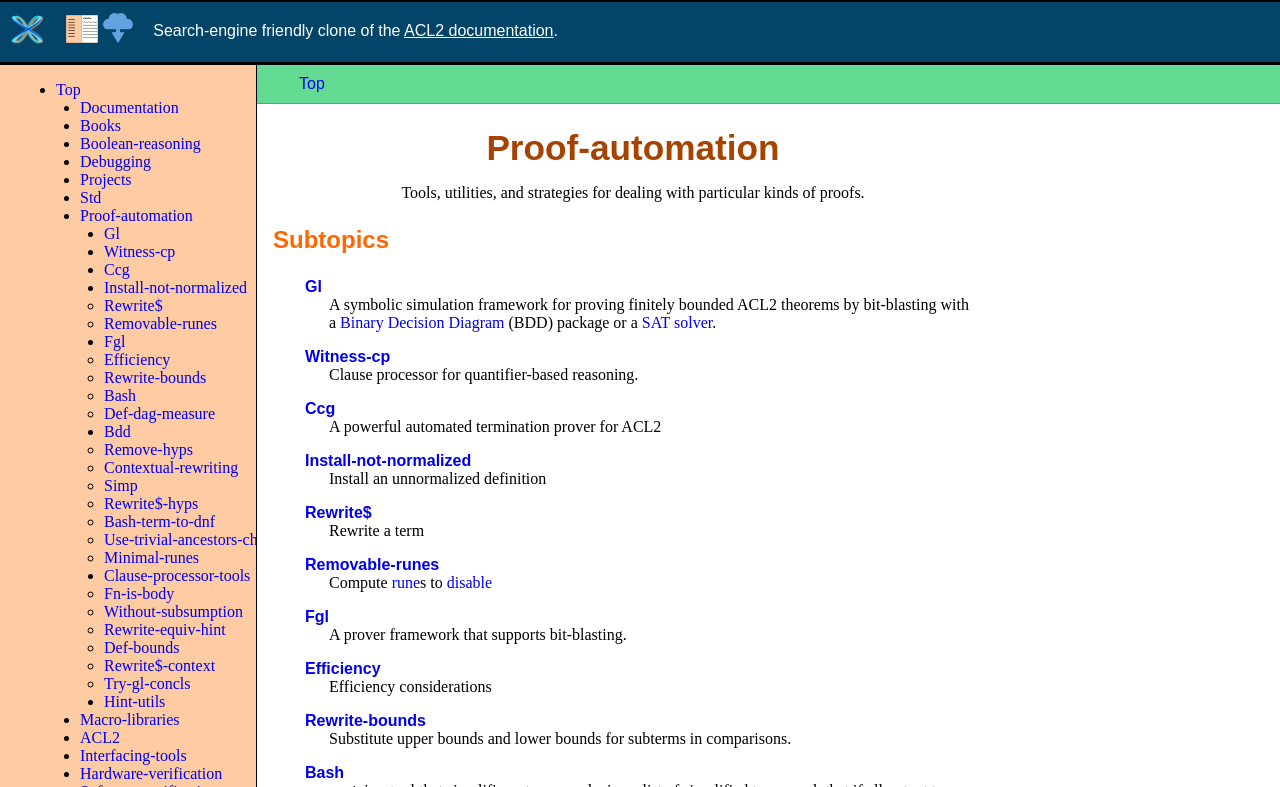Determine the bounding box coordinates of the clickable element to complete this instruction: "Explore the 'Clause-processor-tools' page". Provide the coordinates in the format of four float numbers between 0 and 1, [left, top, right, bottom].

[0.081, 0.72, 0.196, 0.742]